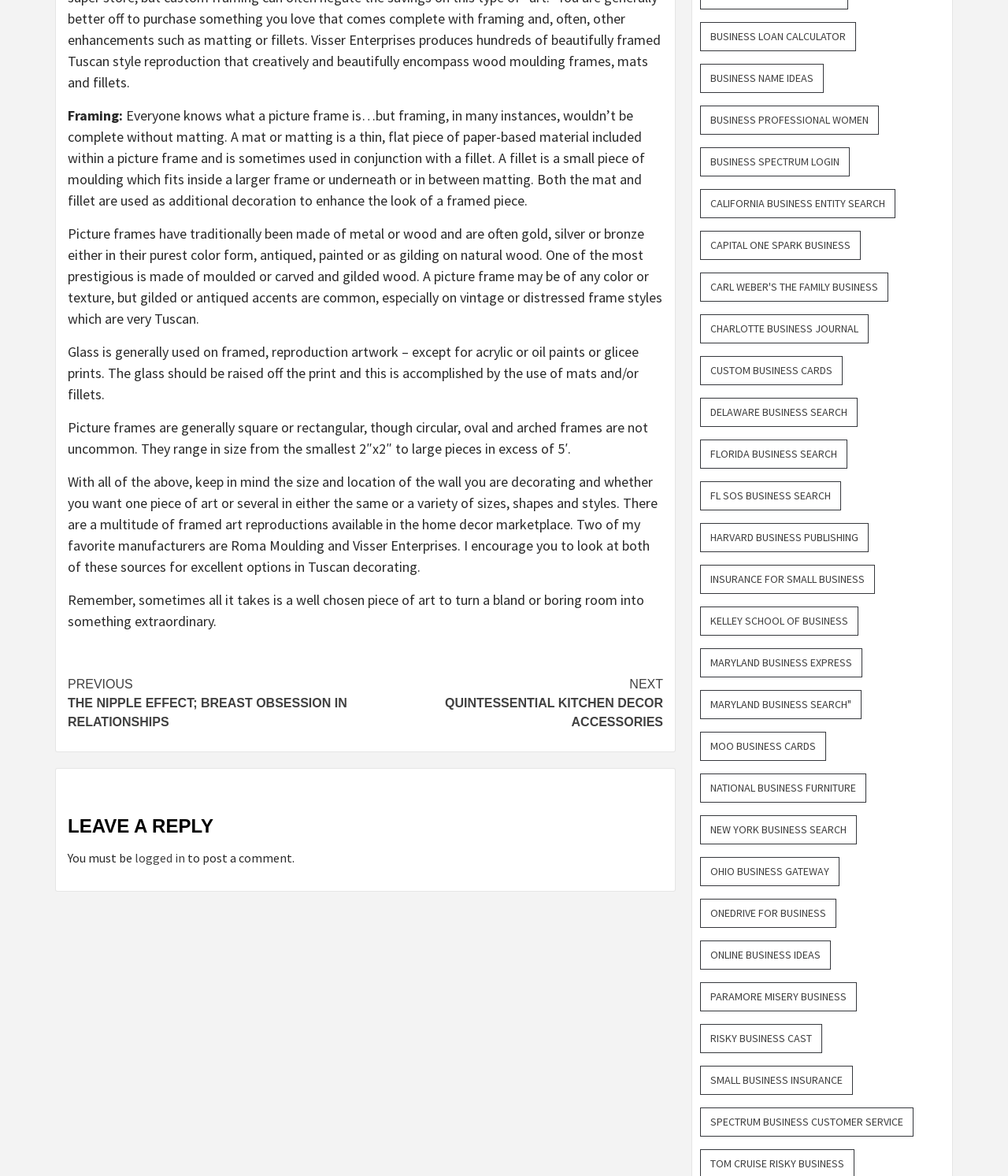What is the function of glass in framed artwork?
Look at the image and respond to the question as thoroughly as possible.

According to the article, glass is used on framed, reproduction artwork to protect the print, and is typically raised off the print by the use of mats and/or fillets.